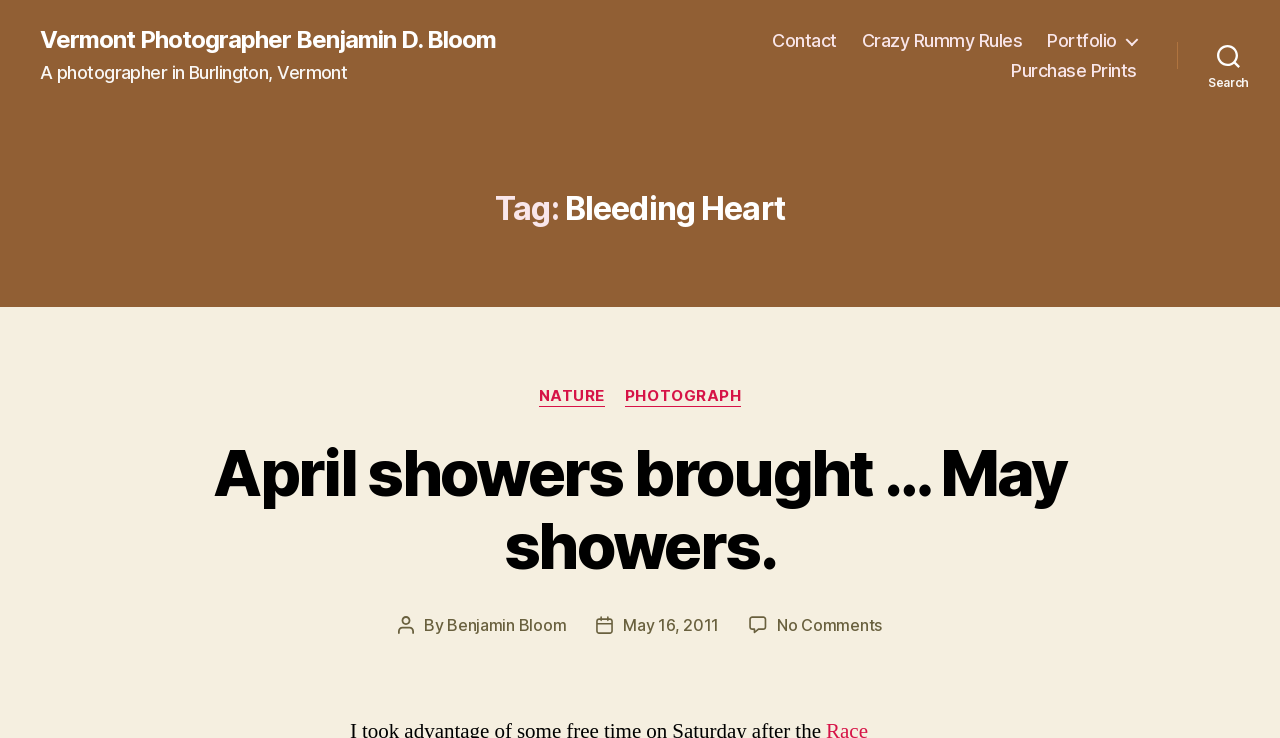Using the provided element description, identify the bounding box coordinates as (top-left x, top-left y, bottom-right x, bottom-right y). Ensure all values are between 0 and 1. Description: Search

[0.92, 0.045, 1.0, 0.105]